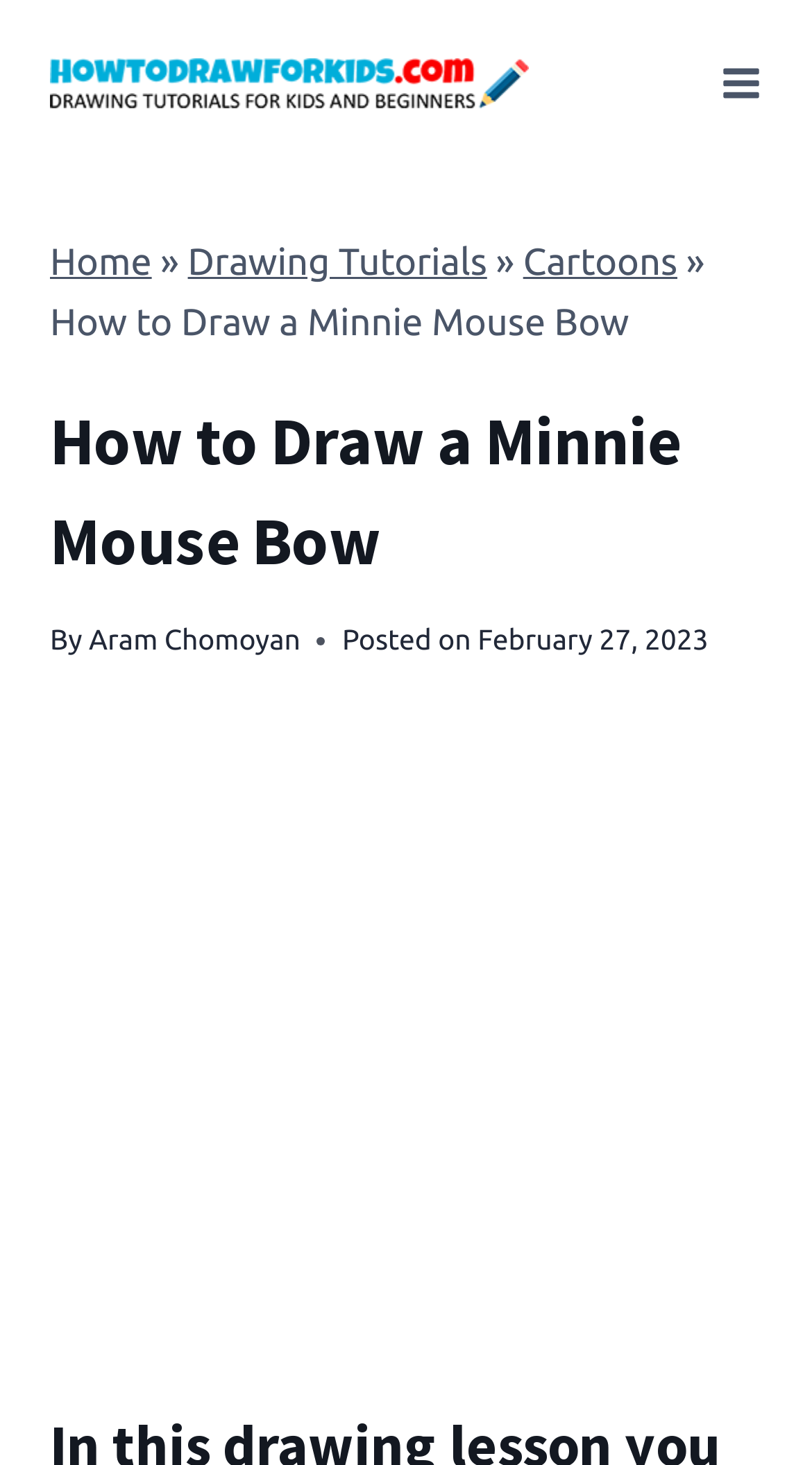Given the description Menu, predict the bounding box coordinates of the UI element. Ensure the coordinates are in the format (top-left x, top-left y, bottom-right x, bottom-right y) and all values are between 0 and 1.

None